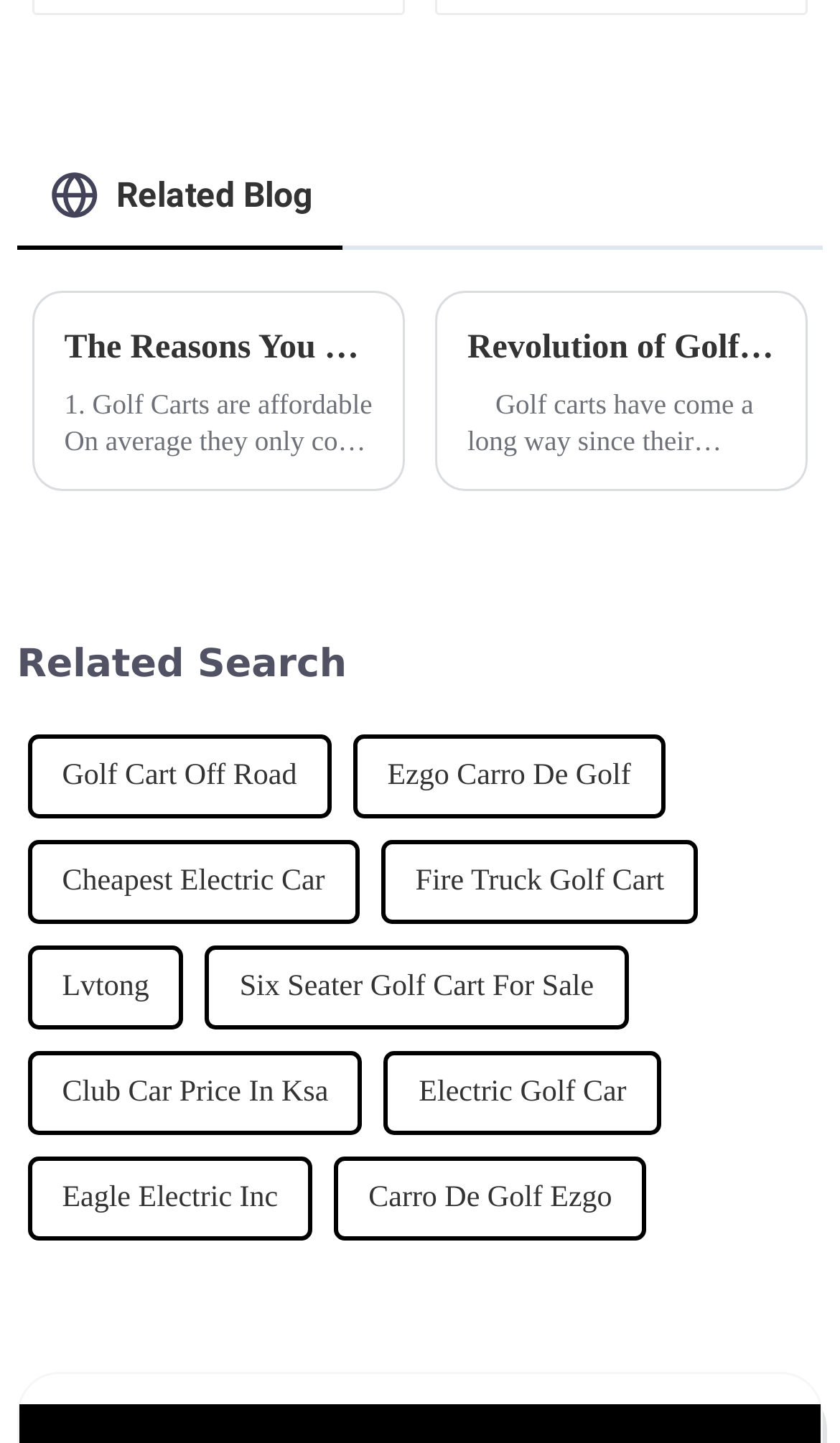How many characters are in the first link text?
Answer with a single word or phrase, using the screenshot for reference.

106